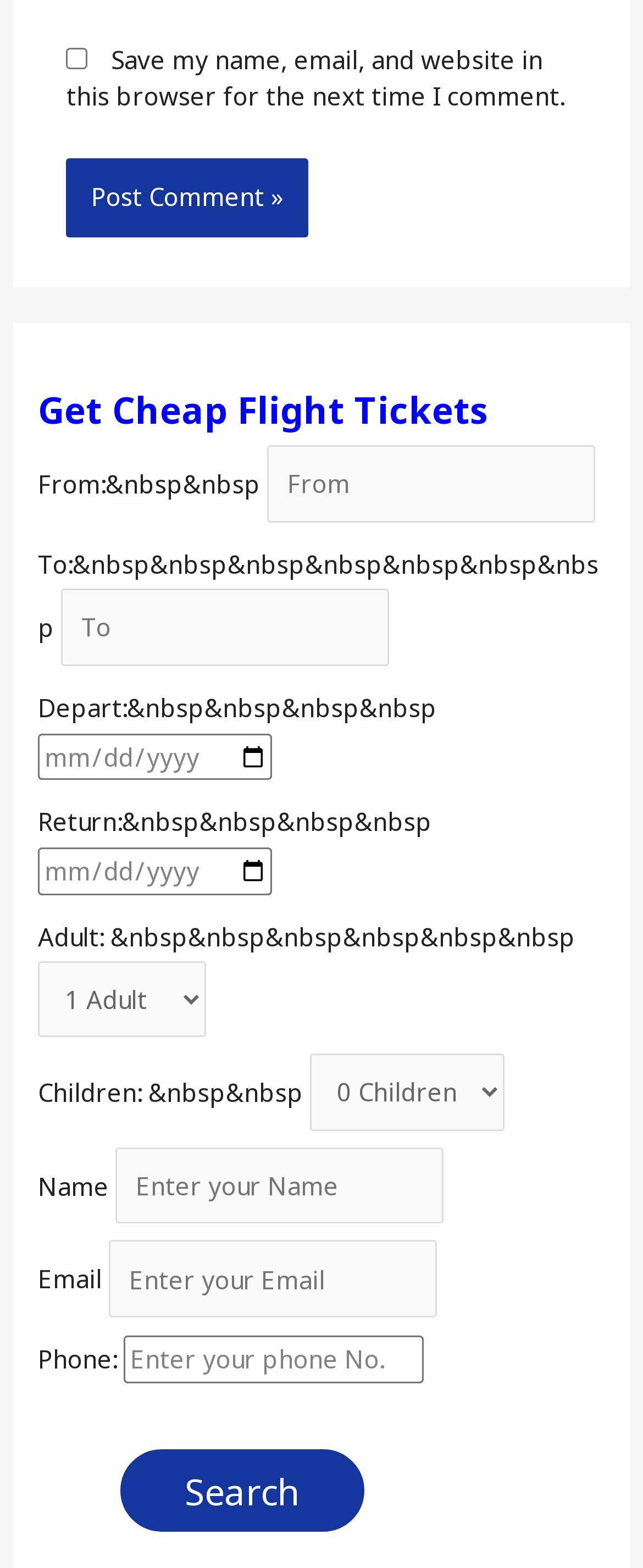Locate the bounding box coordinates of the element to click to perform the following action: 'Enter departure city'. The coordinates should be given as four float values between 0 and 1, in the form of [left, top, right, bottom].

[0.416, 0.284, 0.925, 0.333]